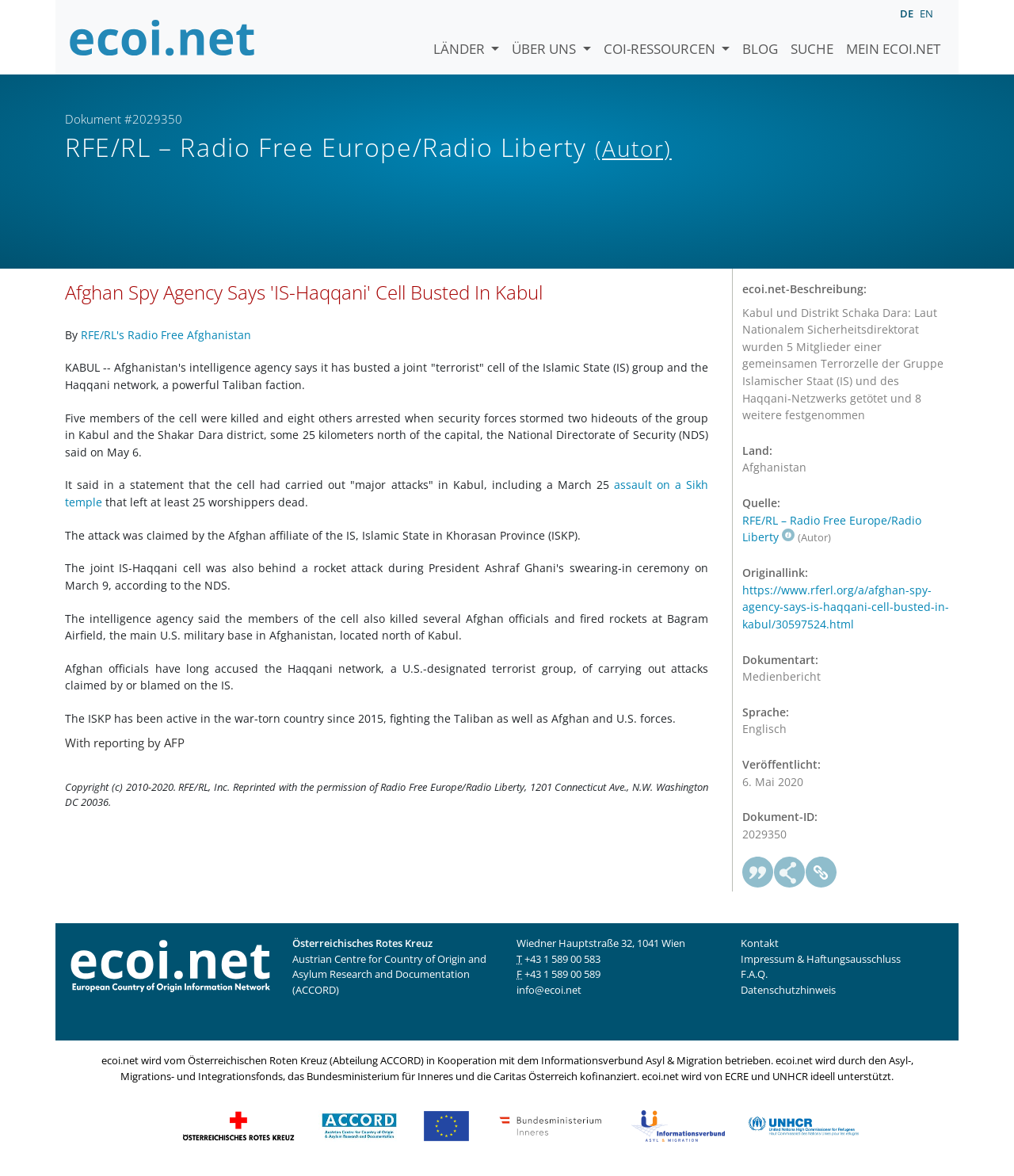Find the bounding box coordinates for the area that must be clicked to perform this action: "read the blog".

[0.726, 0.013, 0.773, 0.05]